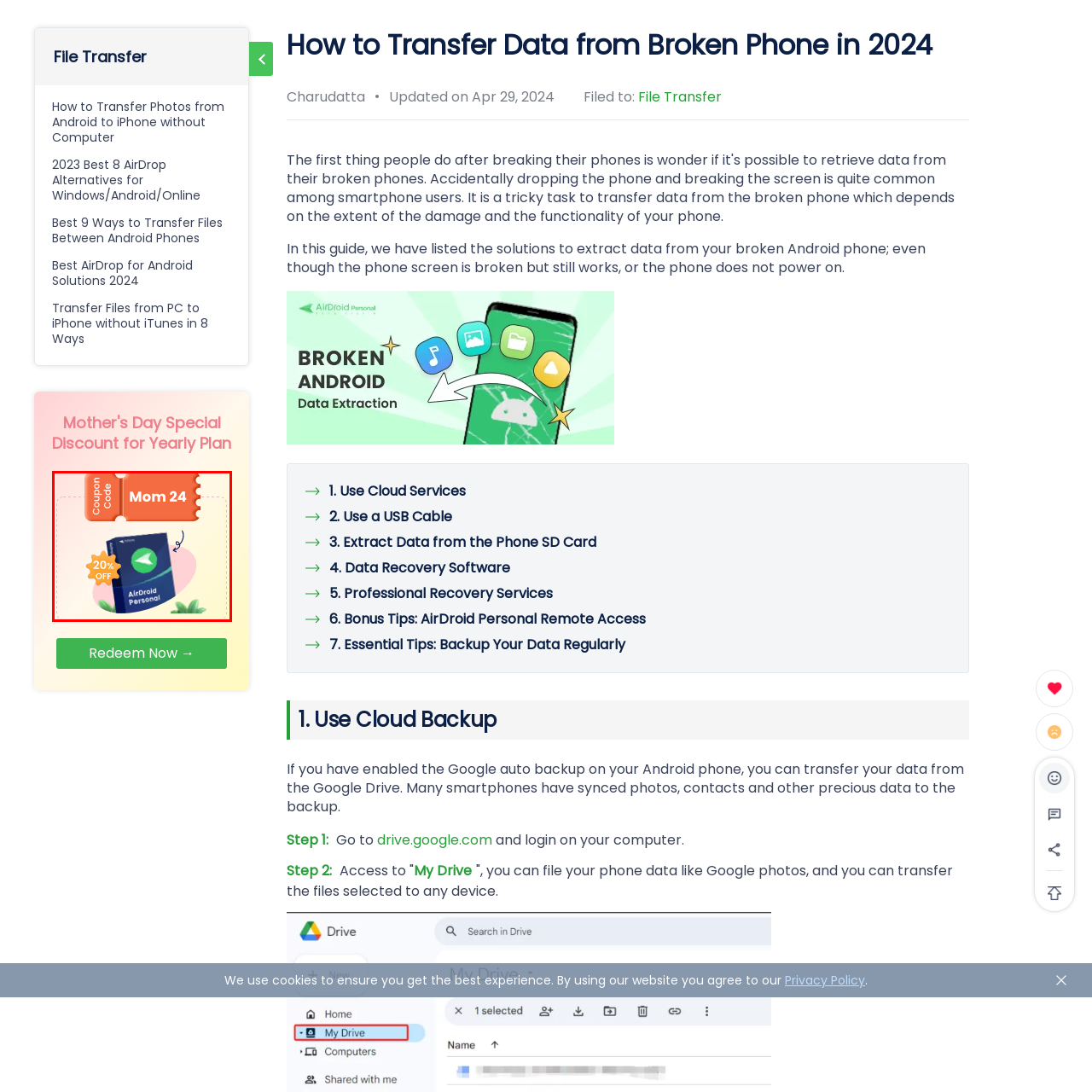Observe the image encased in the red box and deliver an in-depth response to the subsequent question by interpreting the details within the image:
What is the theme likely associated with the coupon code?

The coupon code 'Mom 24' suggests a special offer, likely timed around a holiday or special event celebrating mothers, which is commonly associated with Mother's Day.